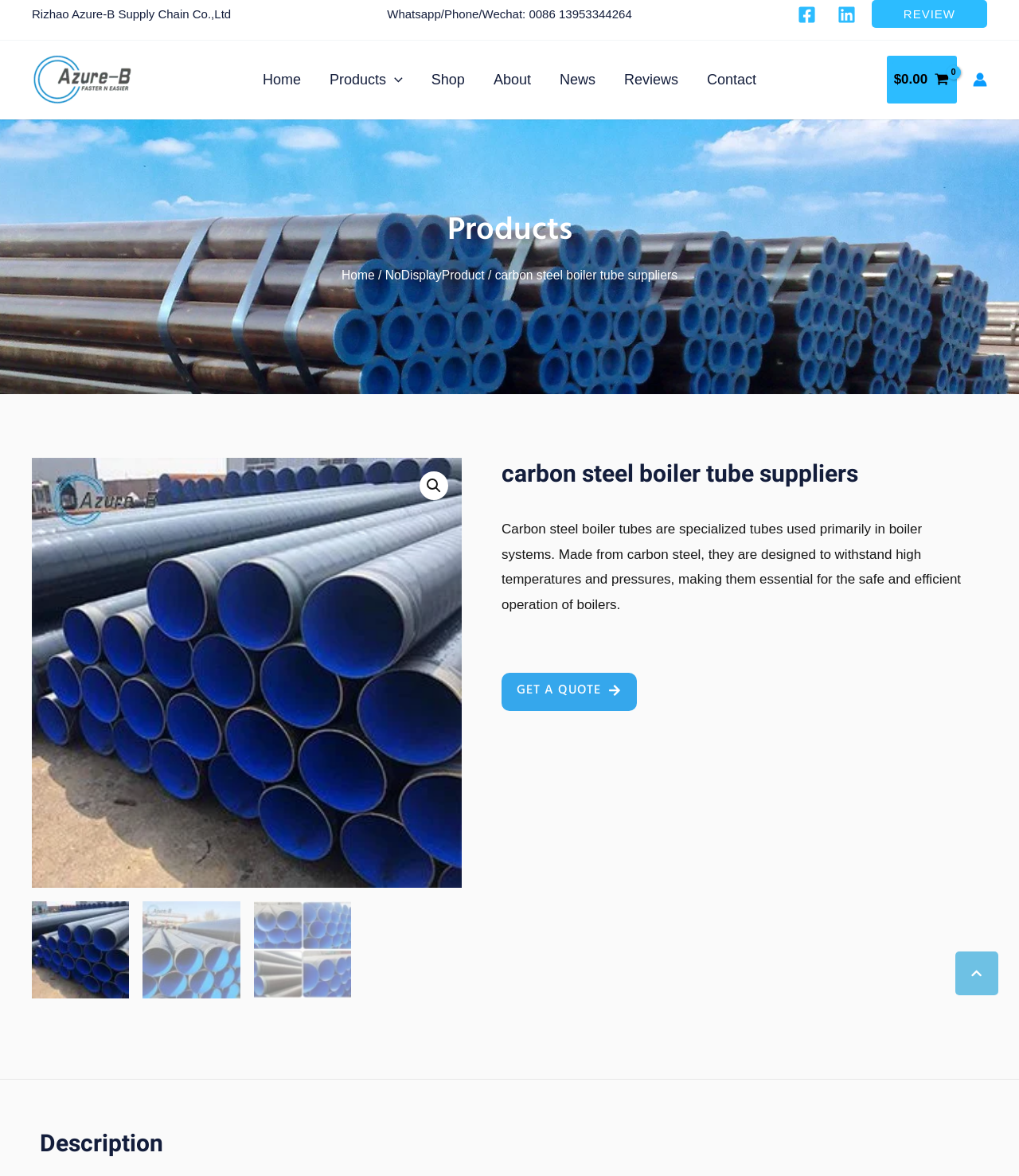Summarize the webpage comprehensively, mentioning all visible components.

This webpage is about carbon steel boiler tube suppliers. At the top left, there is a company name "Rizhao Azure-B Supply Chain Co.,Ltd" and a contact information "Whatsapp/Phone/Wechat: 0086 13953344264". Next to it, there are social media links, including Facebook and Linkedin, each with an icon. 

Below the company information, there is a main navigation menu with links to "Home", "Products", "Shop", "About", "News", "Reviews", and "Contact". 

On the top right, there is a shopping cart icon with a text "$0.00" and an account icon link. 

The main content of the webpage is divided into two sections. The left section has a breadcrumb navigation with links to "Home" and "NoDisplayProduct", and a search icon. The right section has a heading "carbon steel boiler tube suppliers" and a paragraph describing the product. Below the description, there is a call-to-action button "GET A QUOTE". 

Further down, there are three images of 3pe pipes, each with a link to a related product. Below the images, there is a heading "Description" and a link to an unknown page. 

Throughout the webpage, there are a total of 7 images, 24 links, and 10 static text elements.